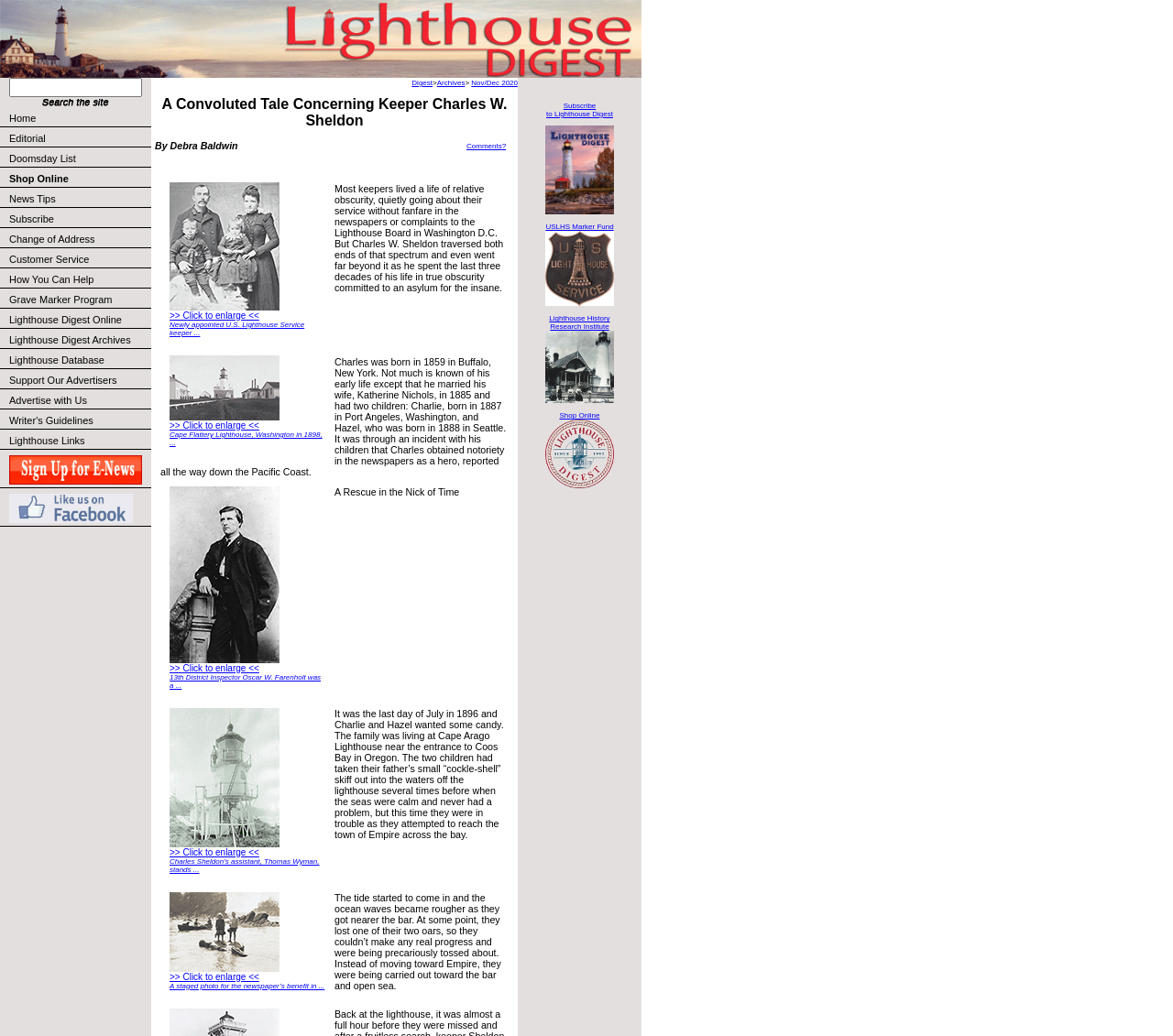Please specify the bounding box coordinates of the clickable region necessary for completing the following instruction: "Search for something". The coordinates must consist of four float numbers between 0 and 1, i.e., [left, top, right, bottom].

None